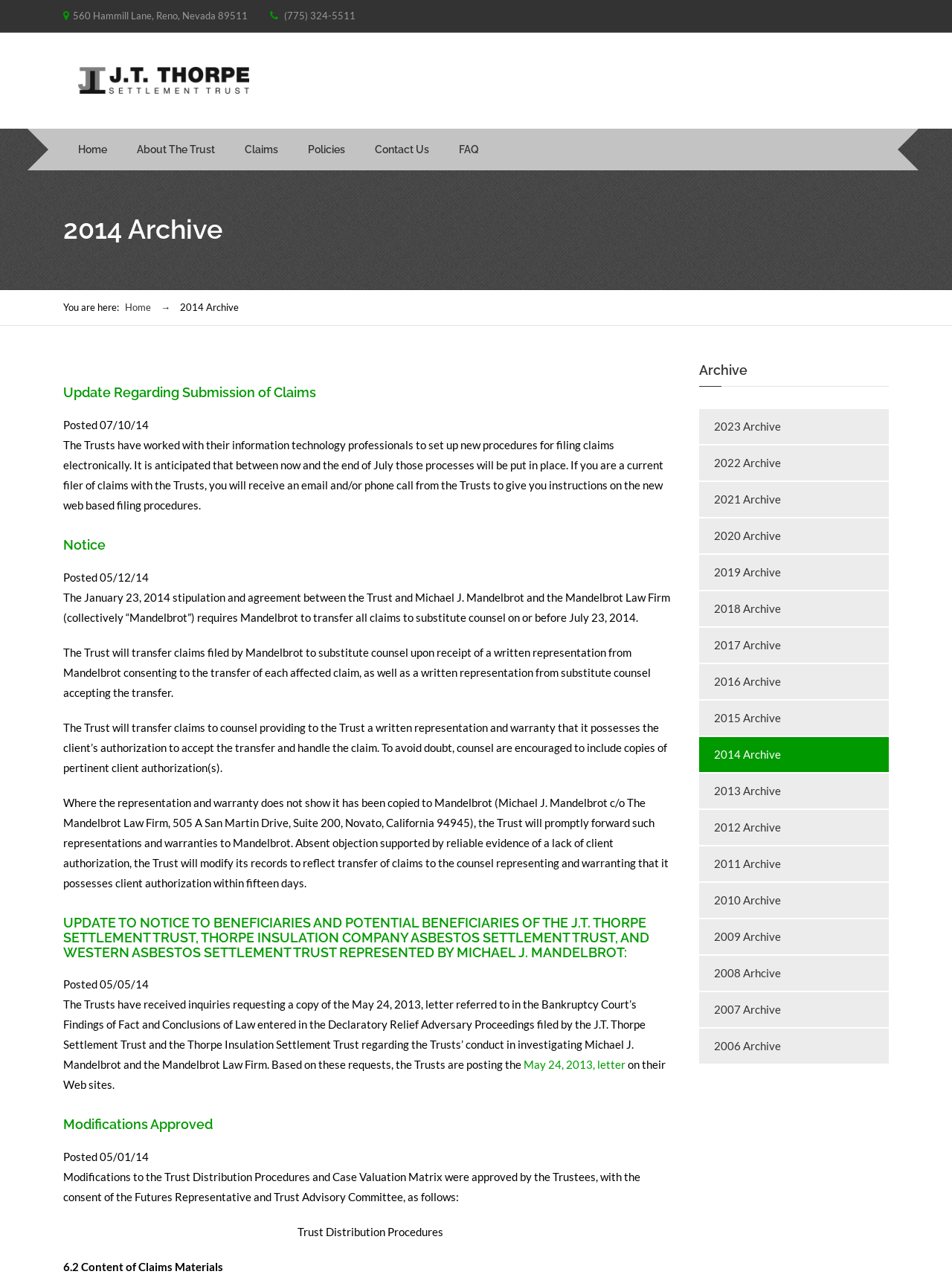Bounding box coordinates must be specified in the format (top-left x, top-left y, bottom-right x, bottom-right y). All values should be floating point numbers between 0 and 1. What are the bounding box coordinates of the UI element described as: alt="J. T. Thorpe Settlement Trust"

[0.066, 0.043, 0.278, 0.083]